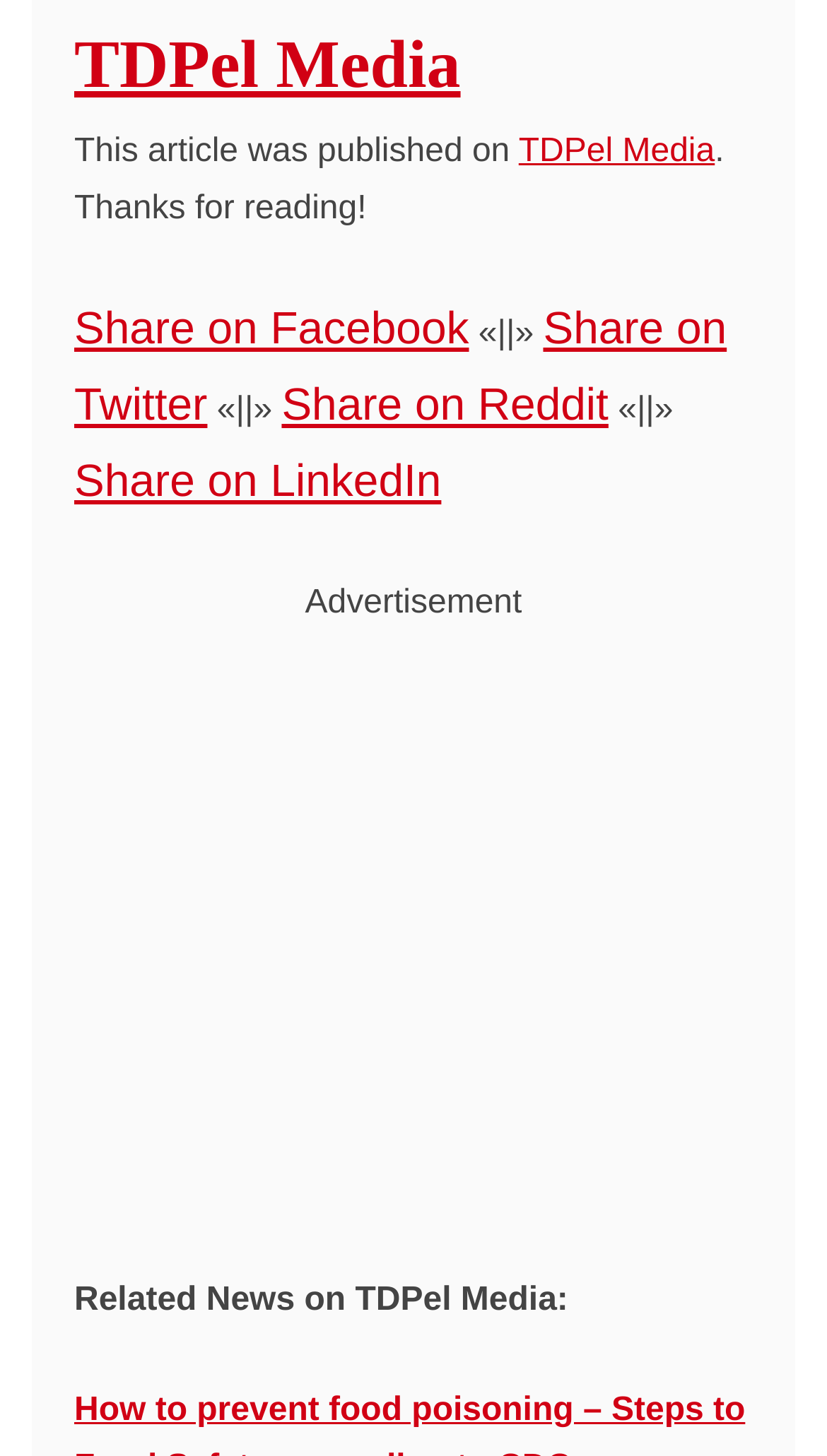What is the name of the media outlet?
Provide a concise answer using a single word or phrase based on the image.

TDPel Media